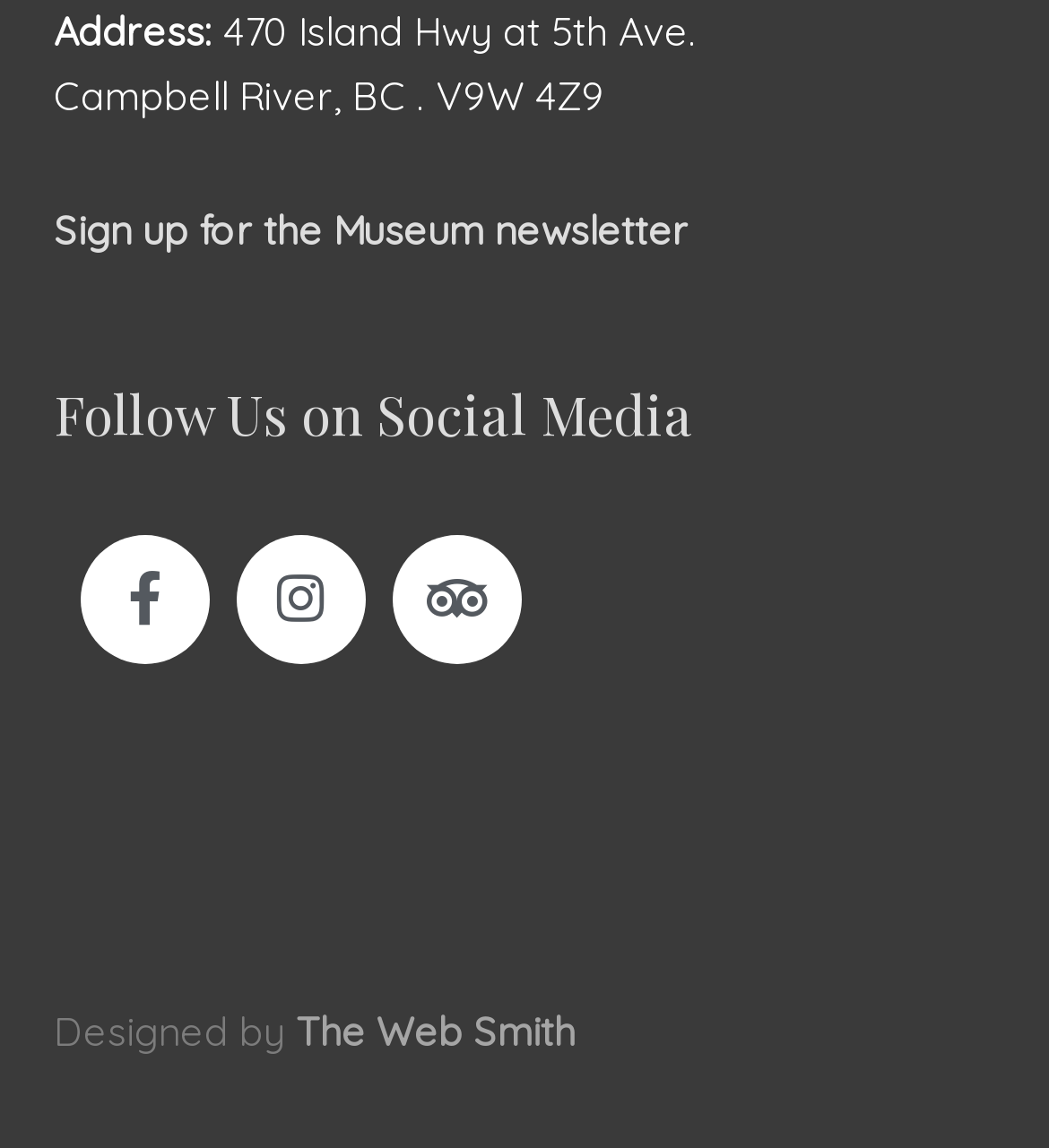What type of link is 'Sign up for the Museum newsletter'?
Look at the screenshot and respond with one word or a short phrase.

link